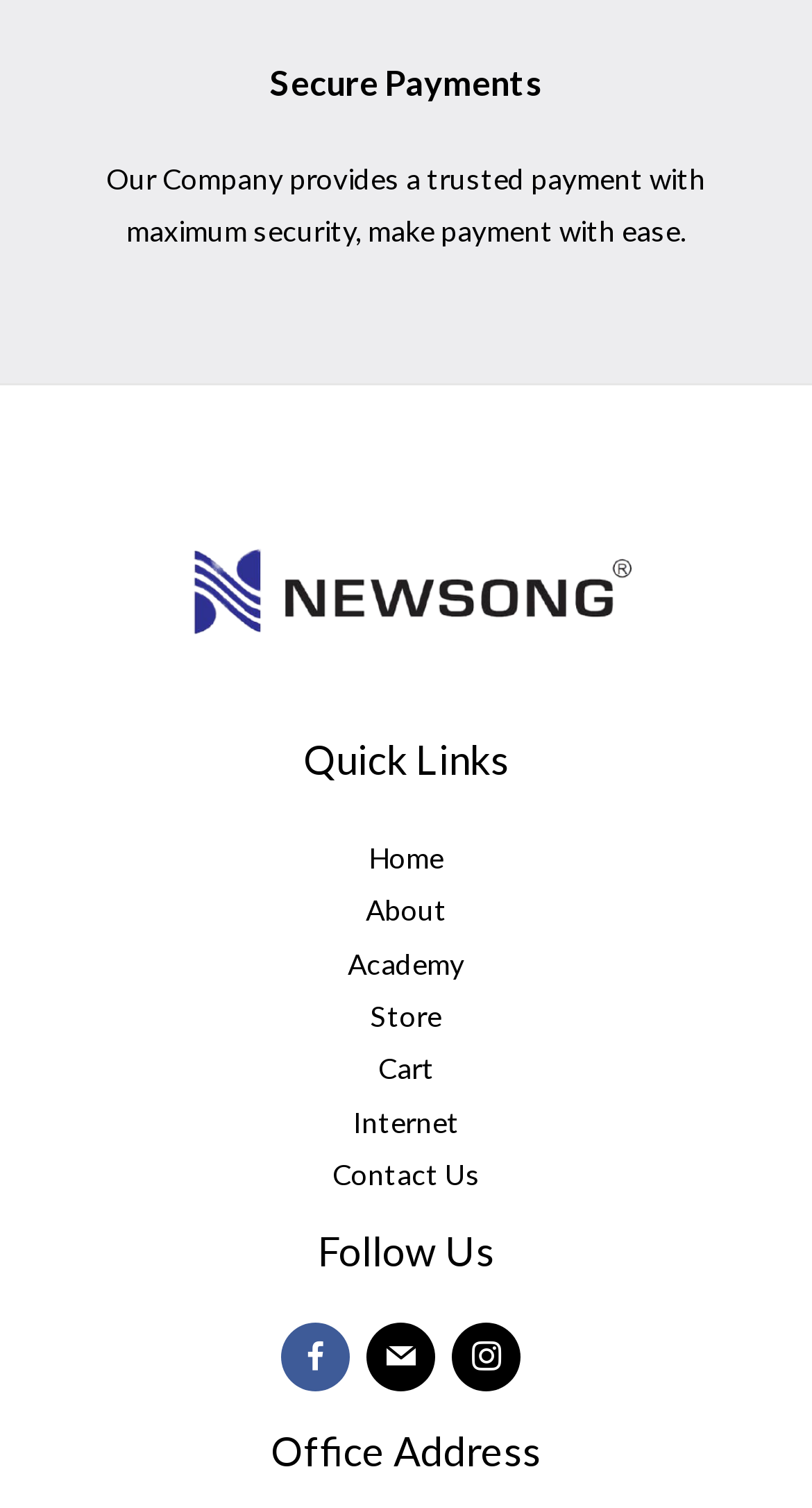Please identify the bounding box coordinates for the region that you need to click to follow this instruction: "Follow us on Facebook".

[0.346, 0.876, 0.431, 0.922]